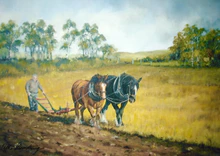Describe all elements and aspects of the image.

This charming image depicts a serene rural scene featuring two horses harnessed to a plow. A farmer, dressed in traditional attire, skillfully guides the horses as they cultivate the land, portraying a timeless agricultural practice. The landscape is richly painted with fields of golden grass and clusters of green trees in the background, reflecting a peaceful day on the farm. The artwork embodies the simplicity and hard work of country life, evoking feelings of nostalgia and appreciation for nature's beauty. This printed piece adds a touch of rustic charm to any space, showcasing the harmonious relationship between man and animal in the heart of the countryside.